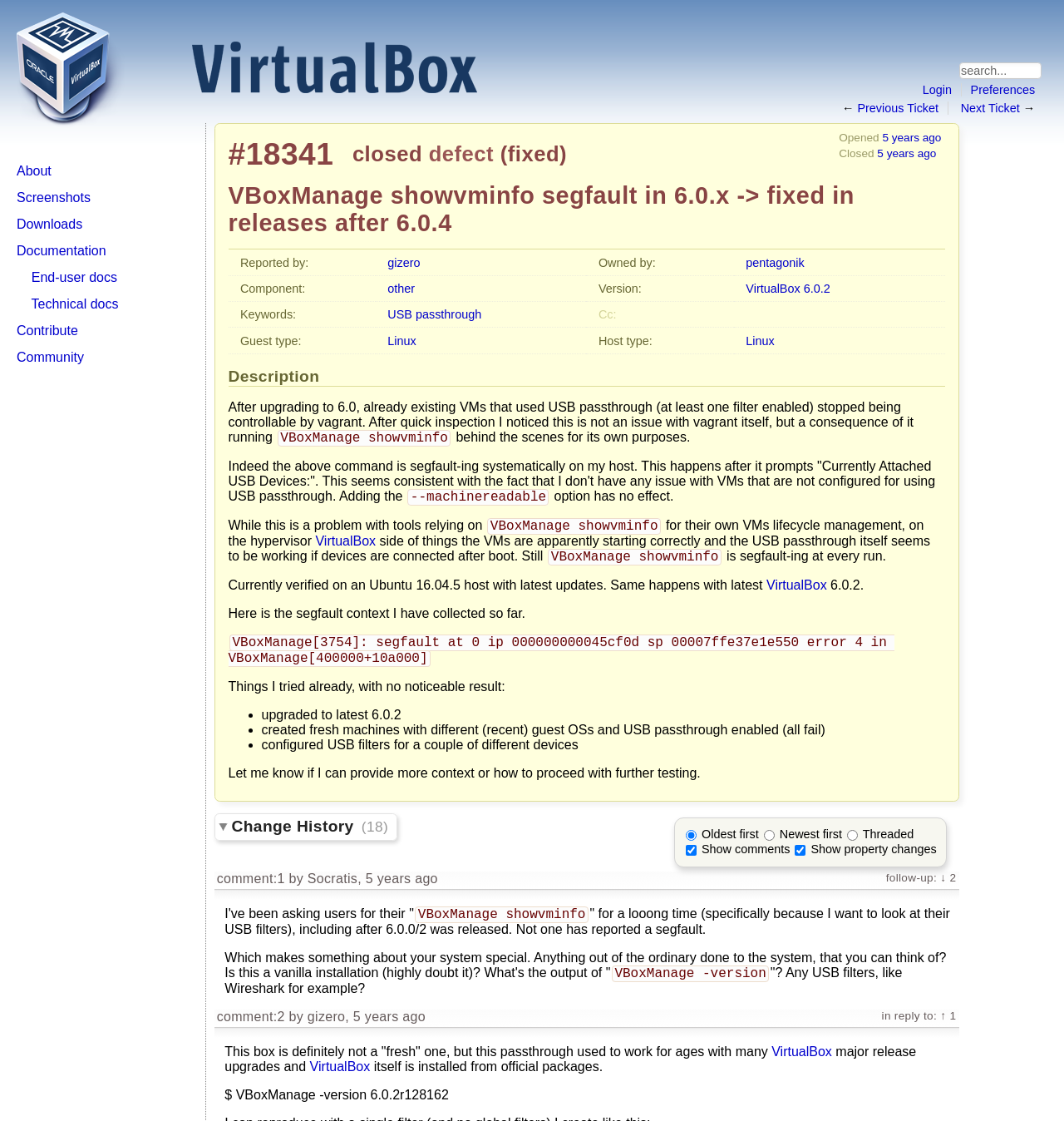What is the purpose of the VBoxManage showvminfo command?
Craft a detailed and extensive response to the question.

Based on the description, the VBoxManage showvminfo command is used for VM lifecycle management, and tools rely on it for their own VMs lifecycle management.